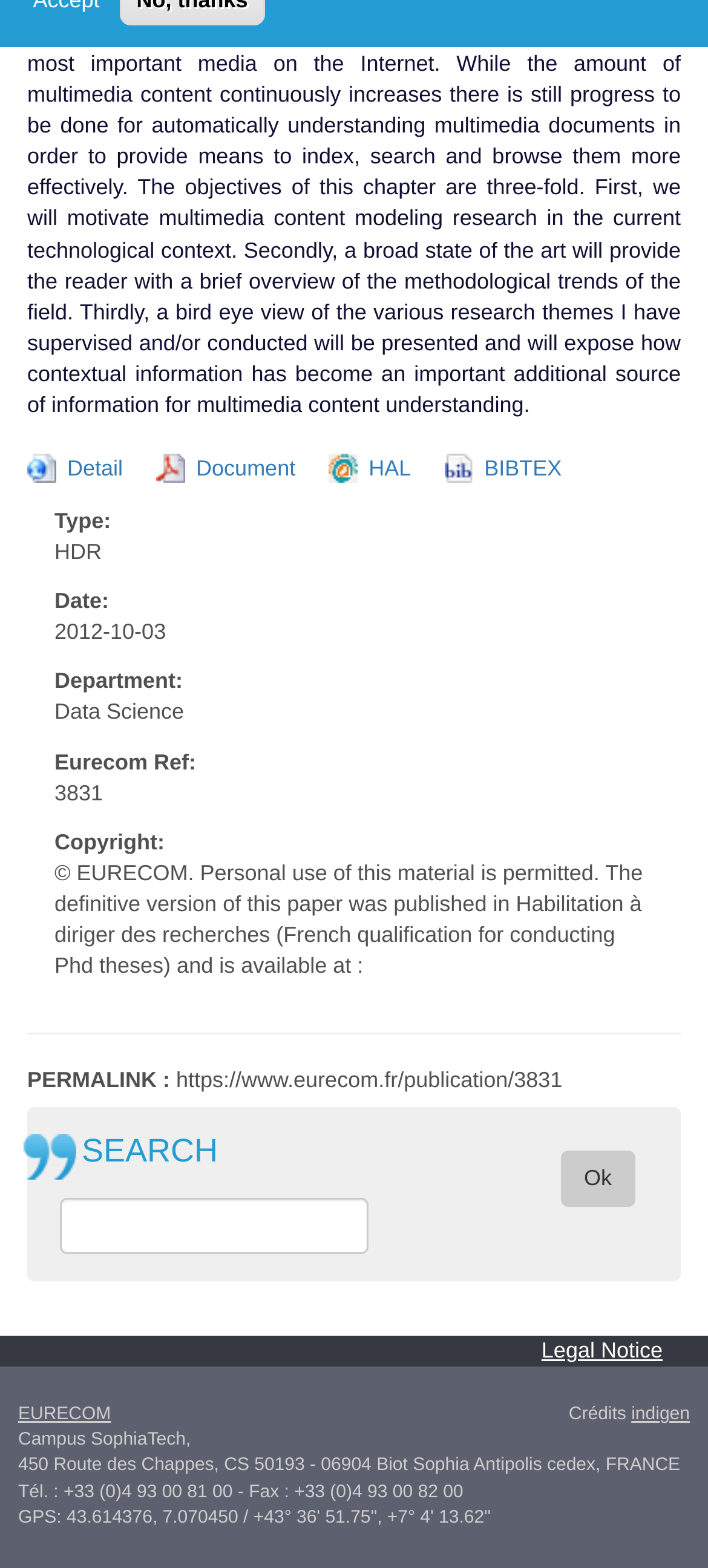Give a short answer to this question using one word or a phrase:
What is the phone number of the campus?

+33 (0)4 93 00 81 00